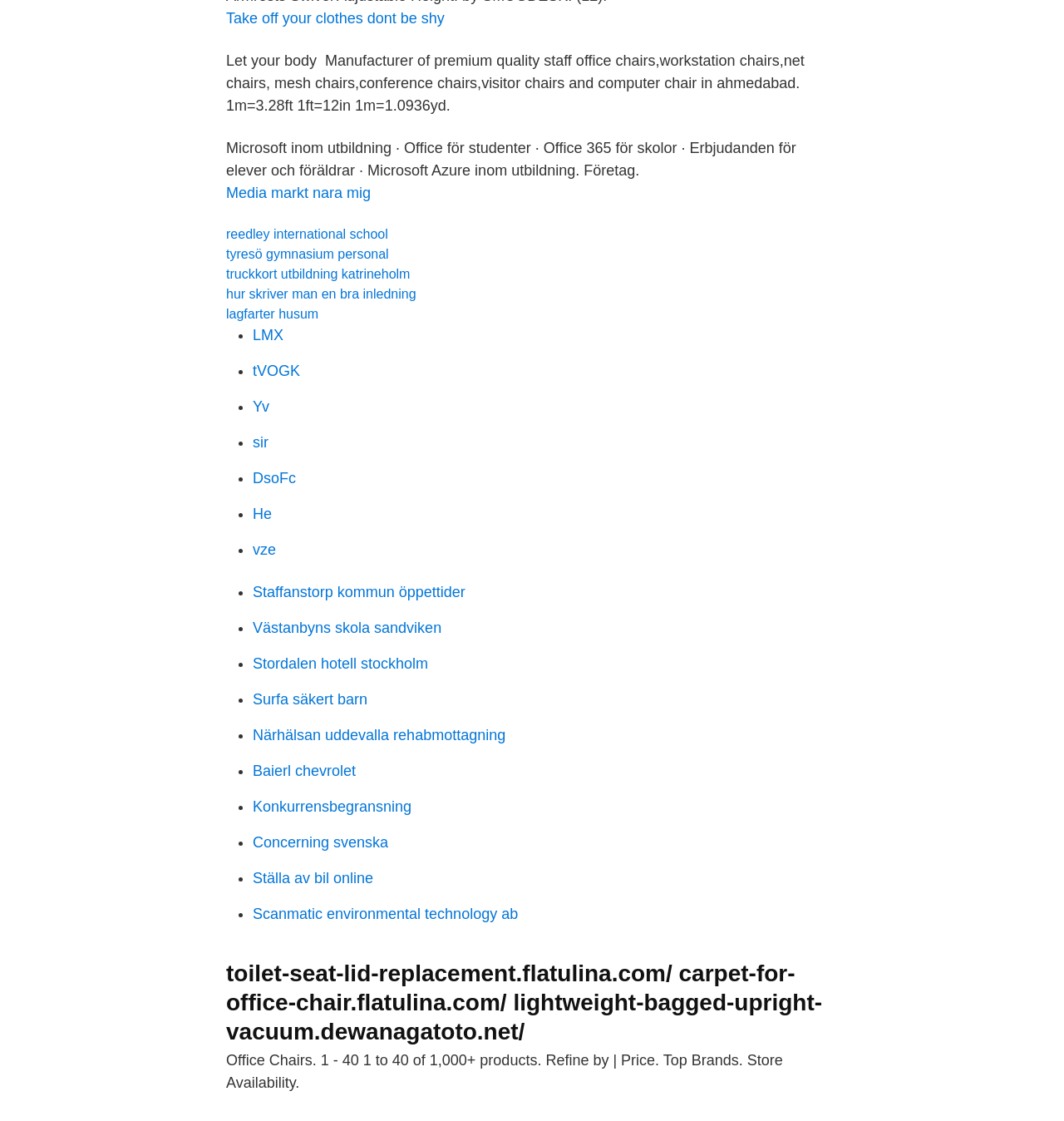What is the unit of measurement mentioned?
Please answer the question with a detailed and comprehensive explanation.

The webpage mentions the unit of measurement 'meter' because the StaticText element with ID 80 mentions '1m=3.28ft 1ft=12in 1m=1.0936yd.'